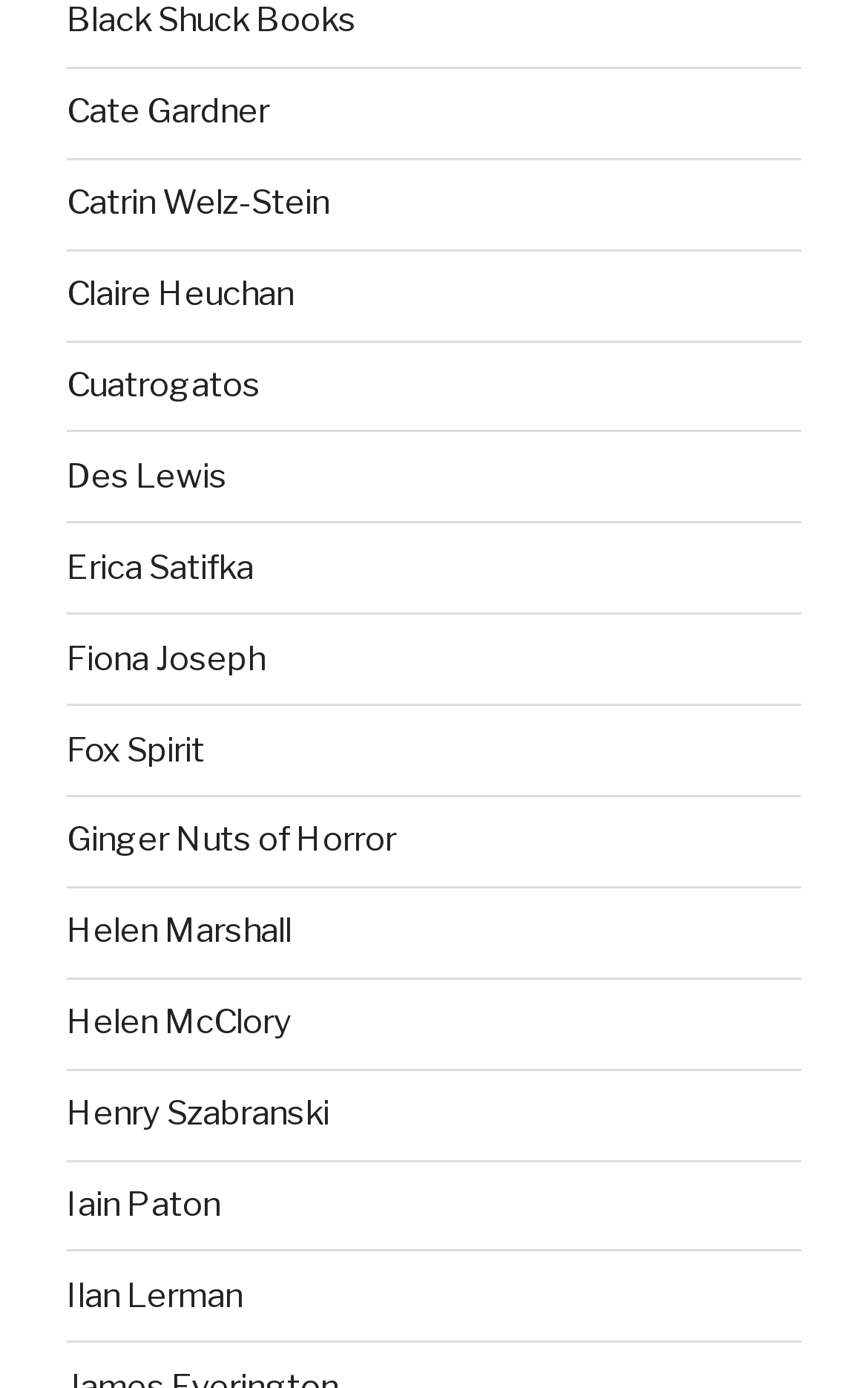What is the position of Helen Marshall's link?
Please provide a single word or phrase as the answer based on the screenshot.

11th